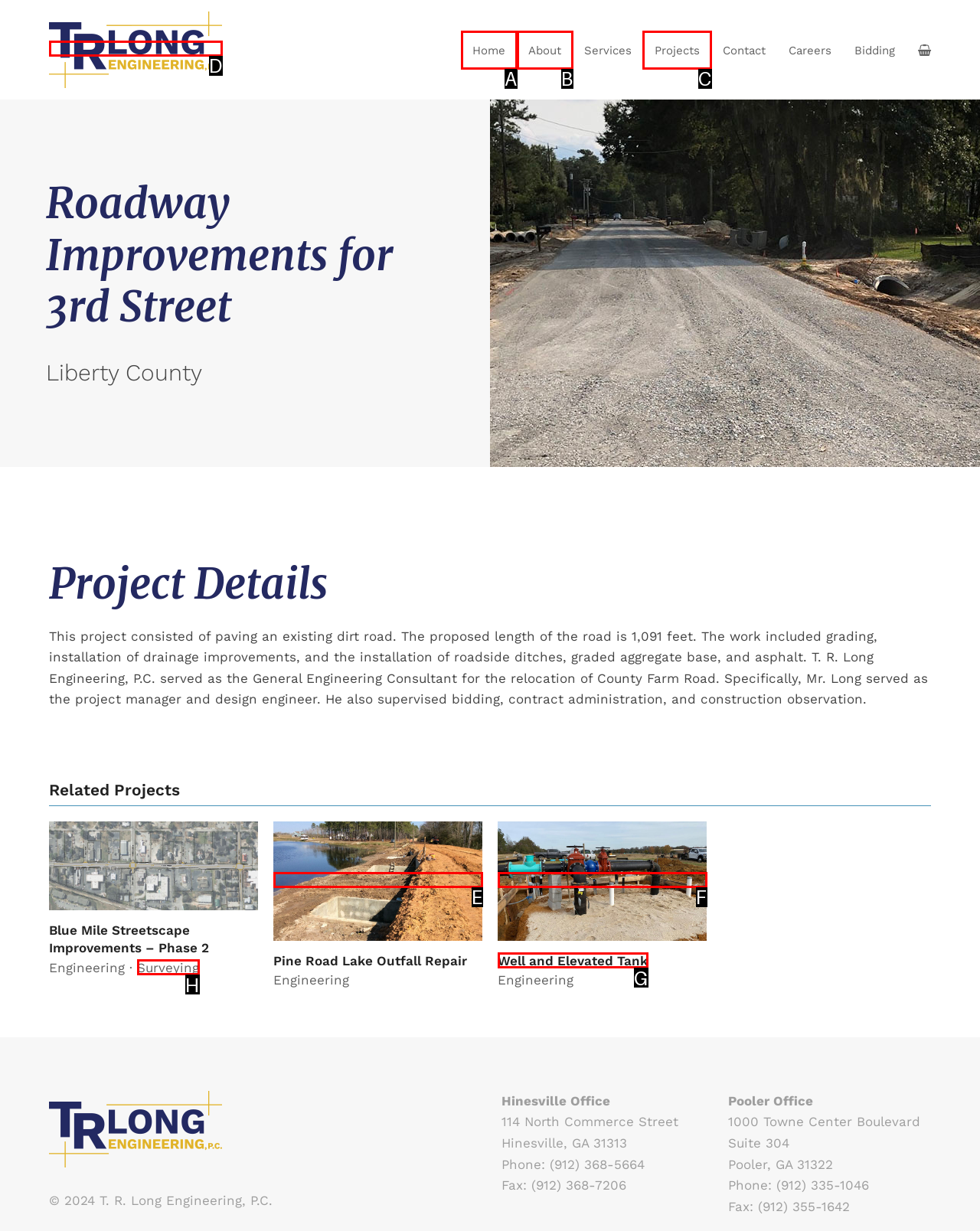Indicate the letter of the UI element that should be clicked to accomplish the task: Click the 'Projects' link. Answer with the letter only.

C